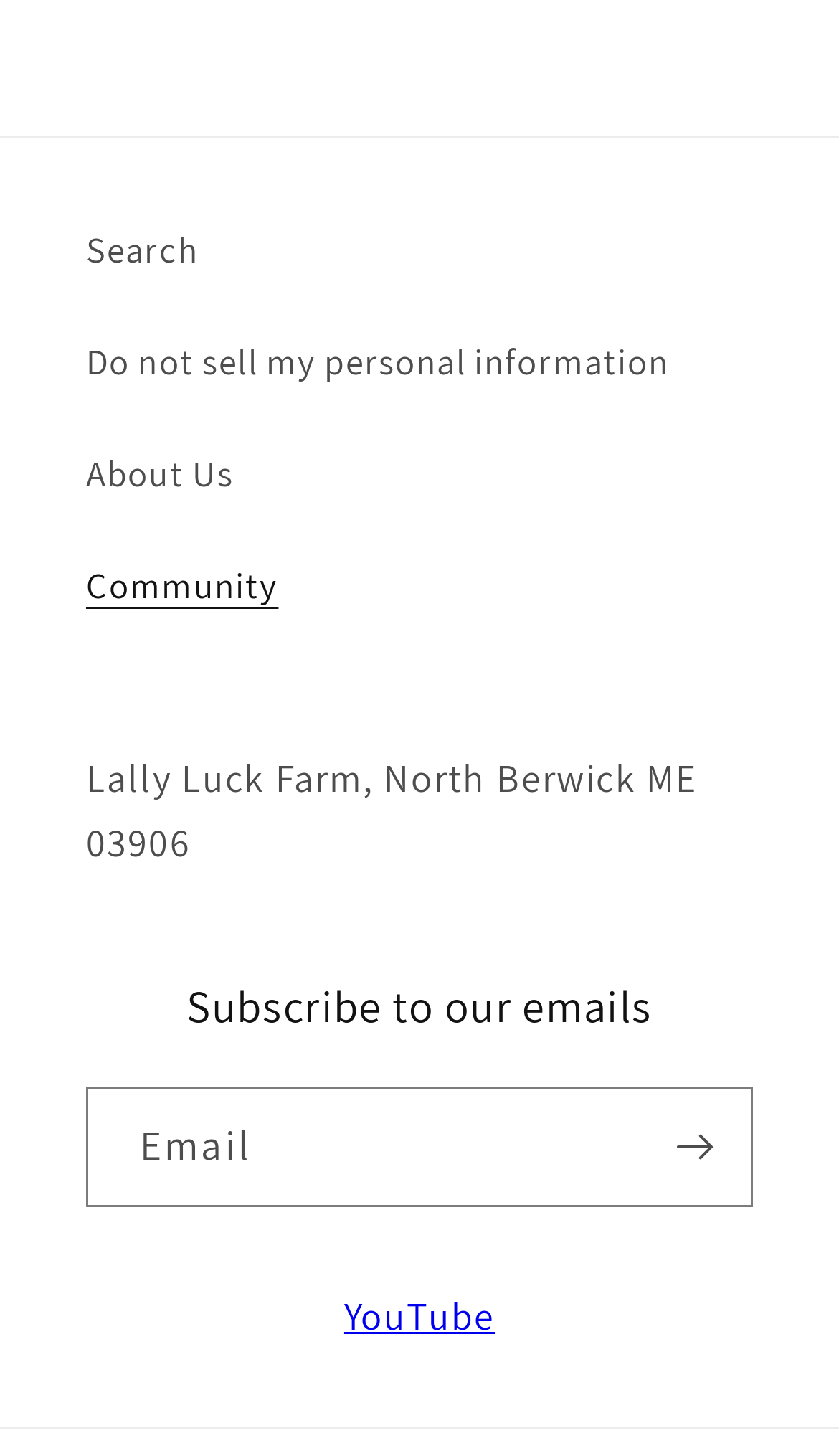What is the address of Lally Luck Farm?
Kindly offer a comprehensive and detailed response to the question.

The address of Lally Luck Farm can be found in the static text element located at [0.103, 0.517, 0.83, 0.595] which reads 'Lally Luck Farm, North Berwick ME 03906'.